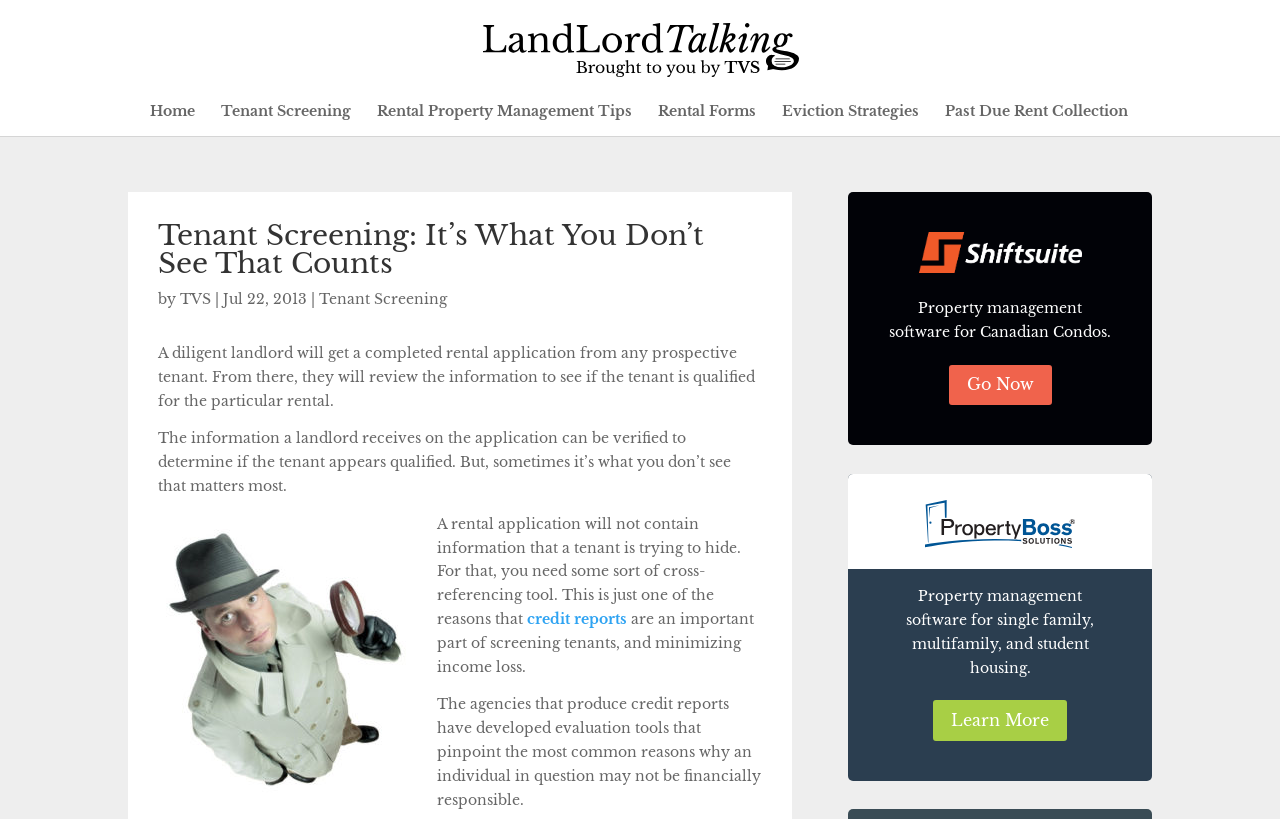From the given element description: "Eviction Strategies", find the bounding box for the UI element. Provide the coordinates as four float numbers between 0 and 1, in the order [left, top, right, bottom].

[0.611, 0.127, 0.718, 0.166]